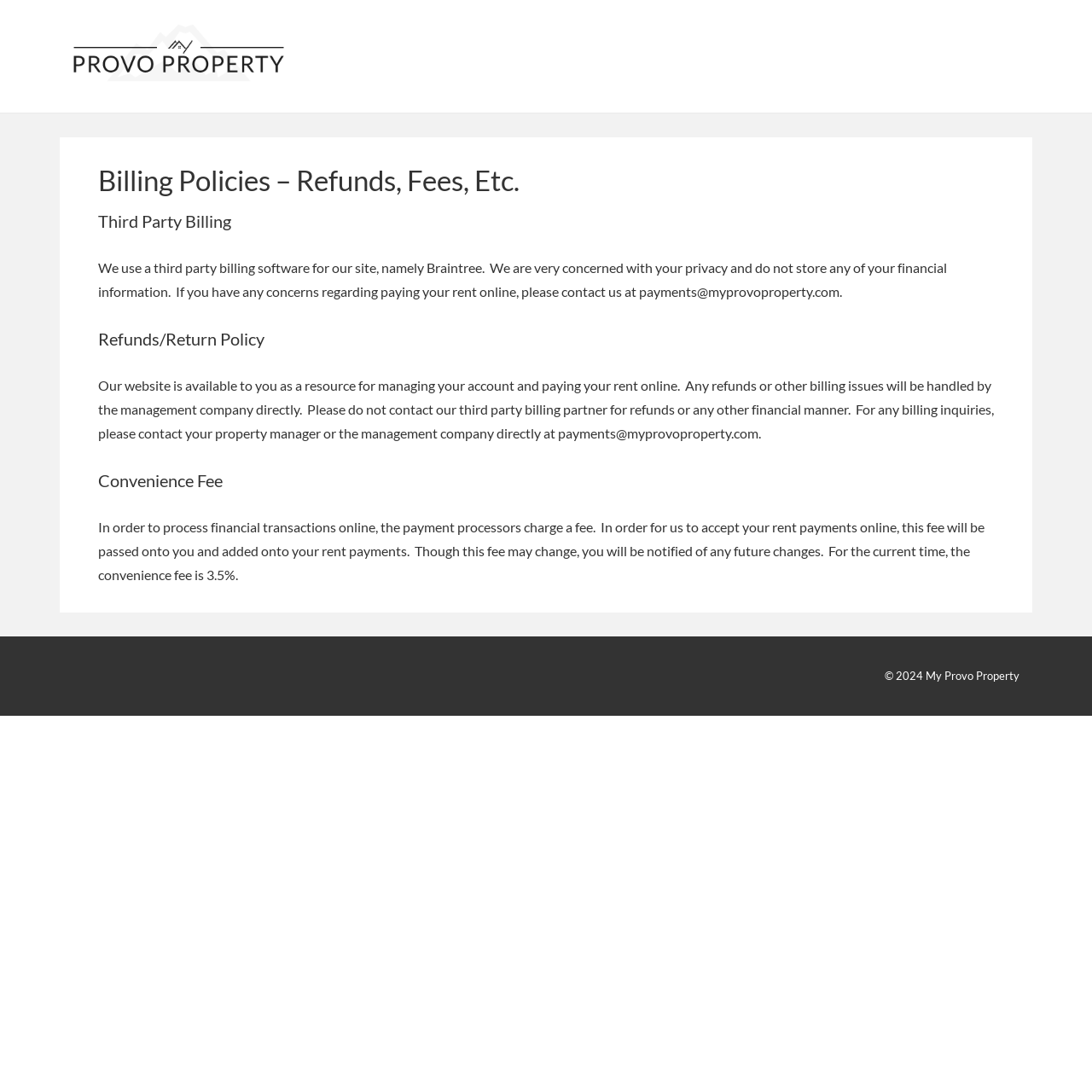Using the information in the image, give a comprehensive answer to the question: 
What is the name of the third-party billing software used?

The answer can be found in the StaticText element with the text 'We use a third party billing software for our site, namely Braintree.' which is a child of the article element.